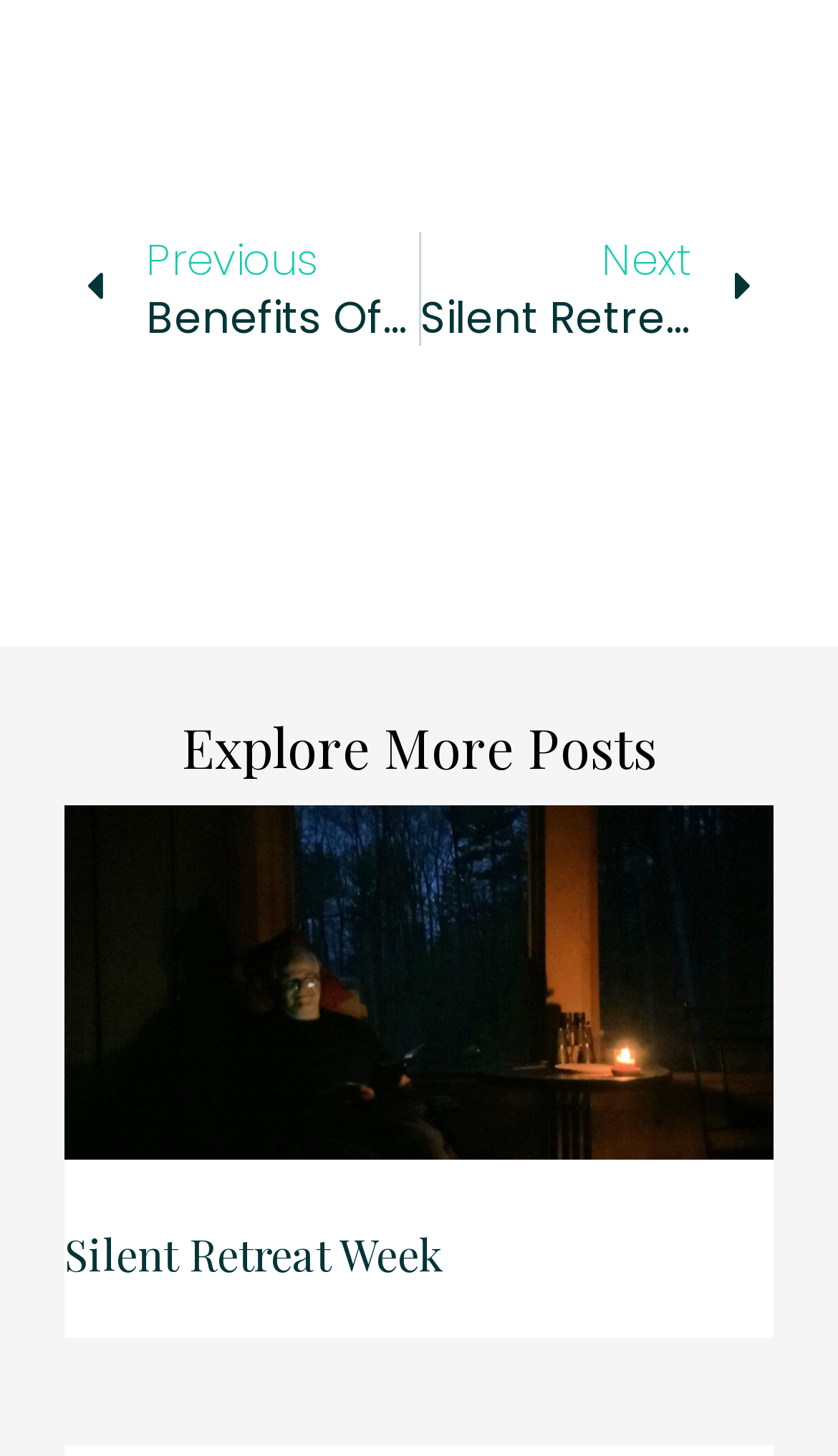Based on the element description PrevPreviousbenefits of journal writing, identify the bounding box of the UI element in the given webpage screenshot. The coordinates should be in the format (top-left x, top-left y, bottom-right x, bottom-right y) and must be between 0 and 1.

[0.103, 0.16, 0.499, 0.237]